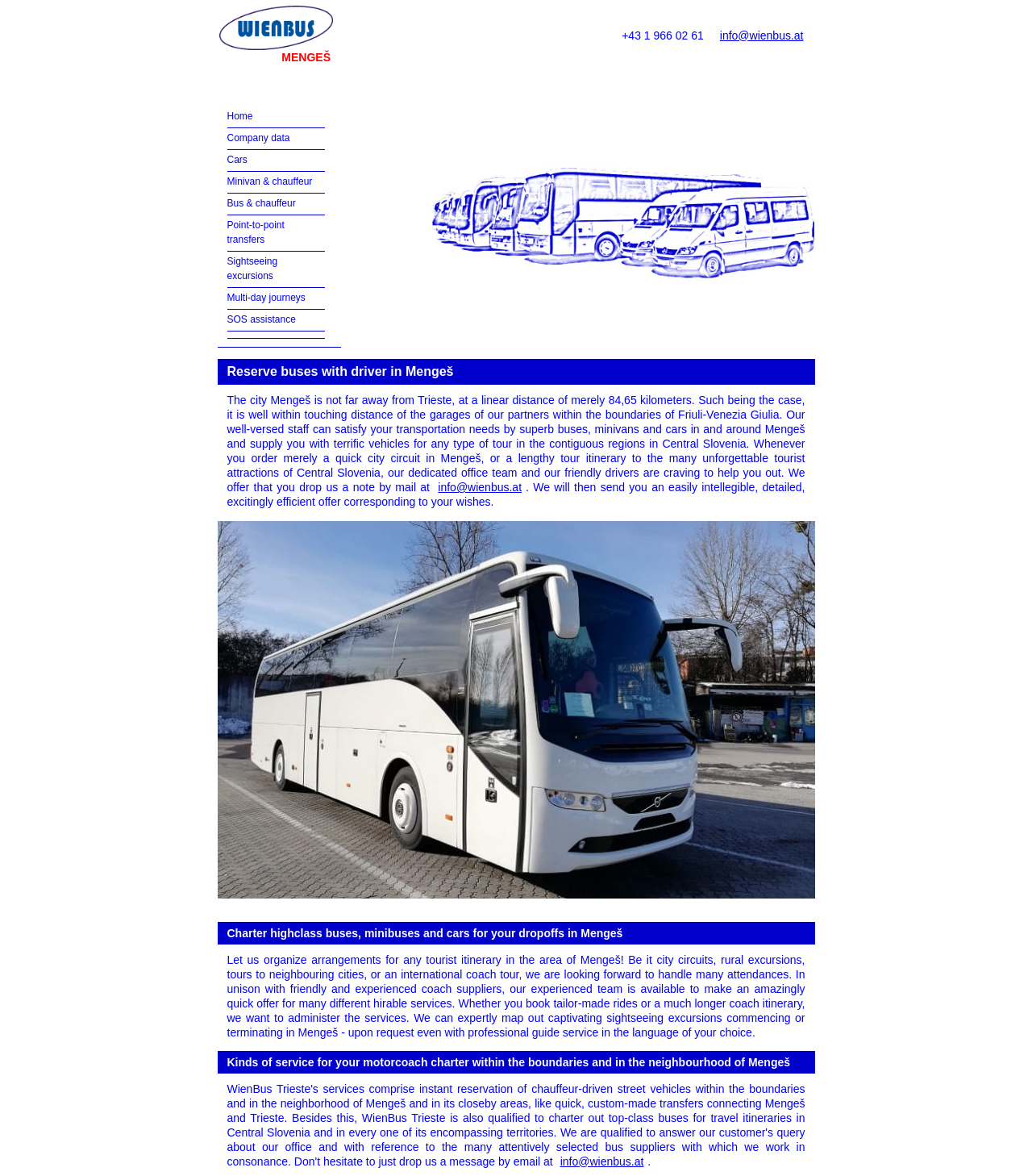Provide the bounding box coordinates for the area that should be clicked to complete the instruction: "Click the 'Sightseeing excursions' link".

[0.22, 0.217, 0.269, 0.239]